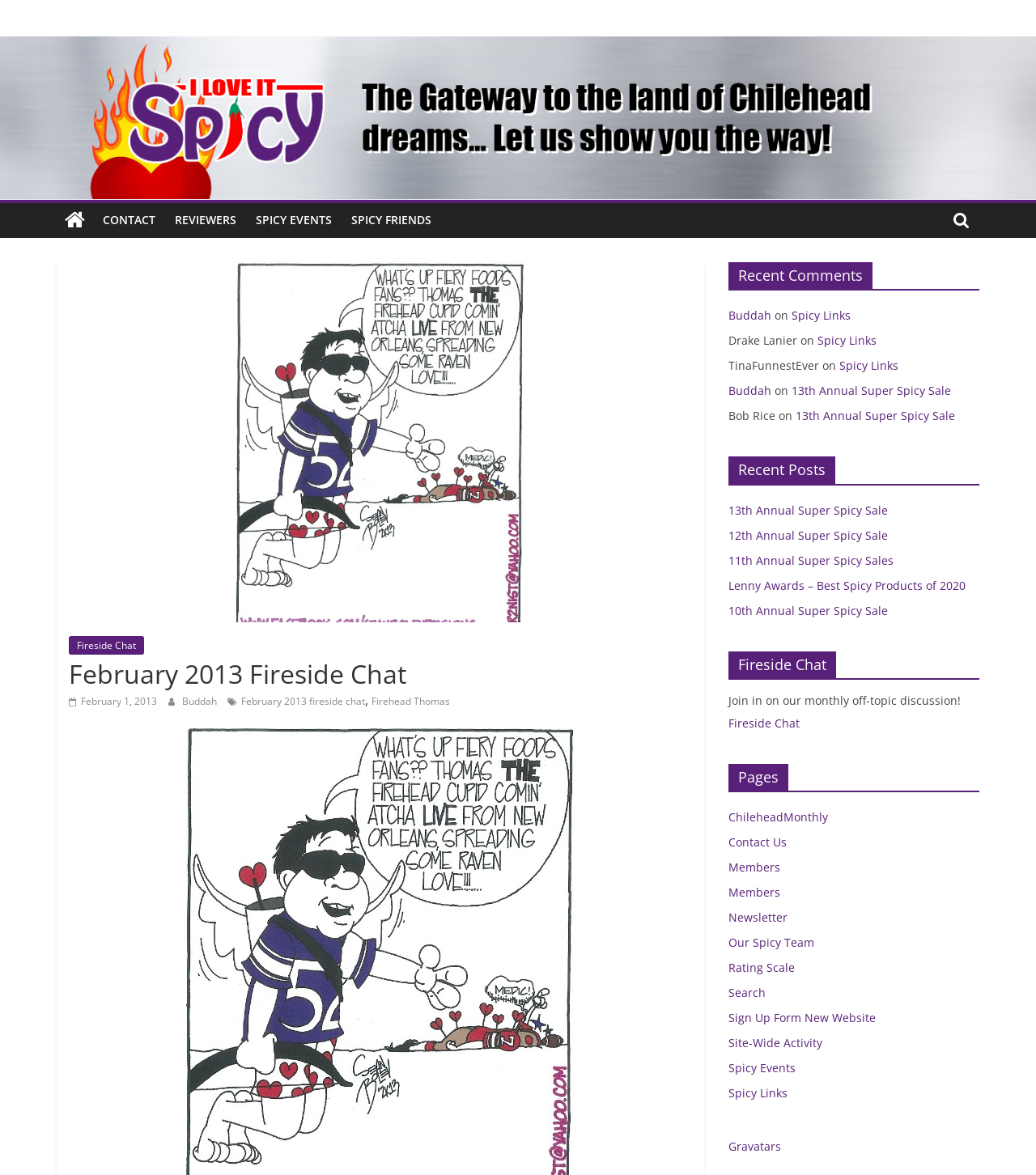Please identify the bounding box coordinates of the element that needs to be clicked to perform the following instruction: "Share on Facebook".

[0.434, 0.236, 0.474, 0.271]